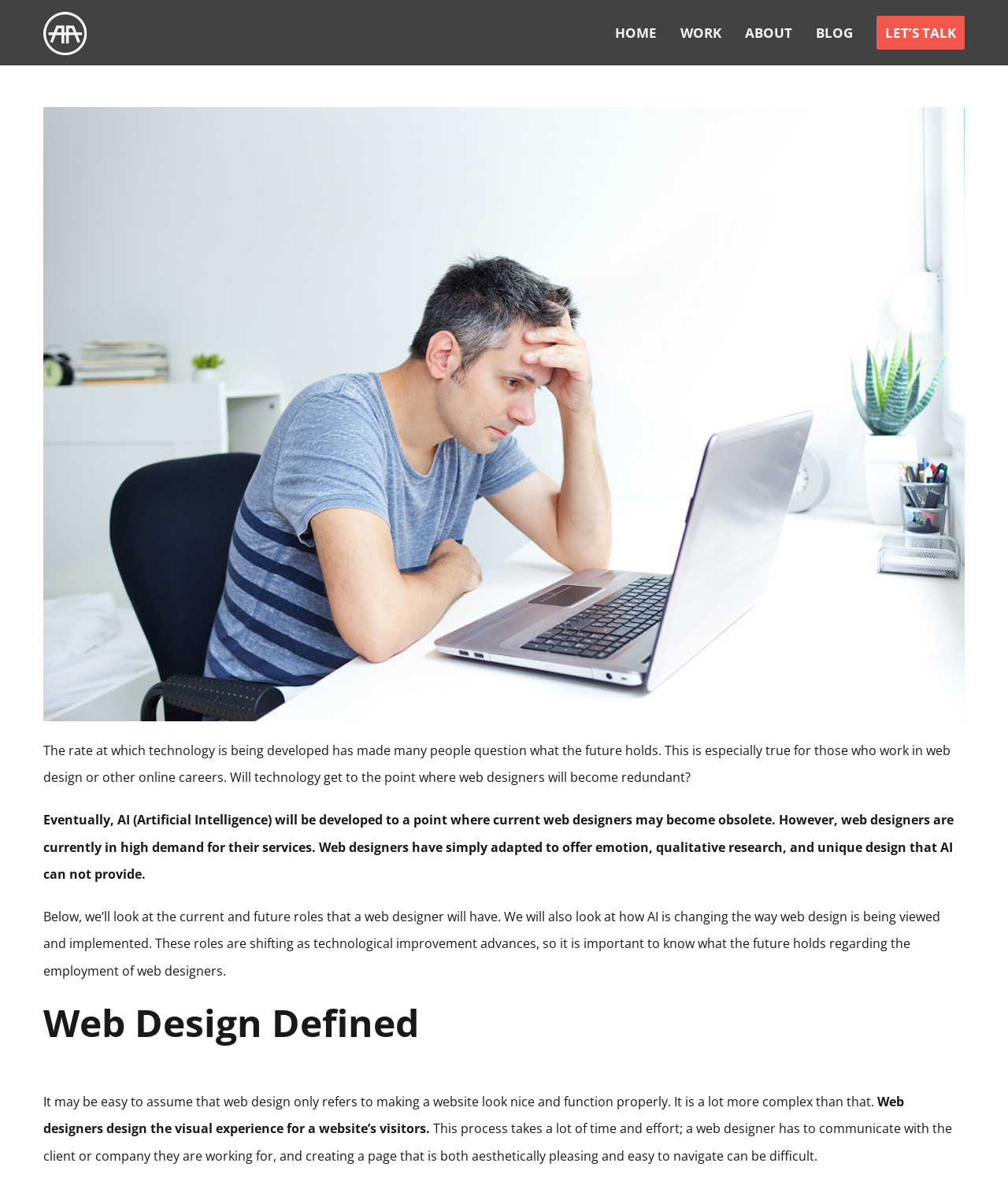What is the main role of a web designer?
Based on the image, respond with a single word or phrase.

Design visual experience